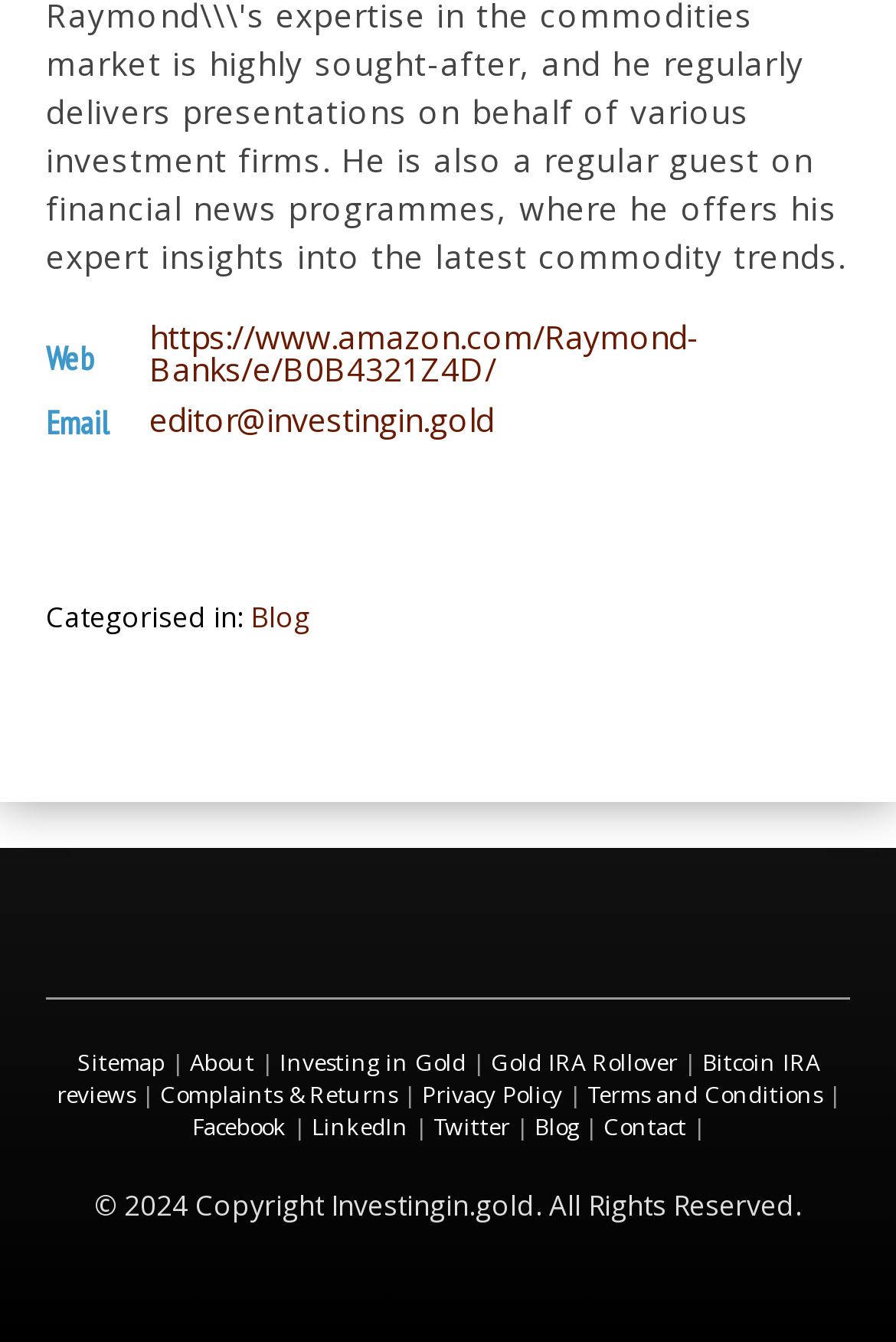Determine the bounding box coordinates of the section to be clicked to follow the instruction: "Visit the author's Amazon page". The coordinates should be given as four float numbers between 0 and 1, formatted as [left, top, right, bottom].

[0.167, 0.24, 0.885, 0.288]